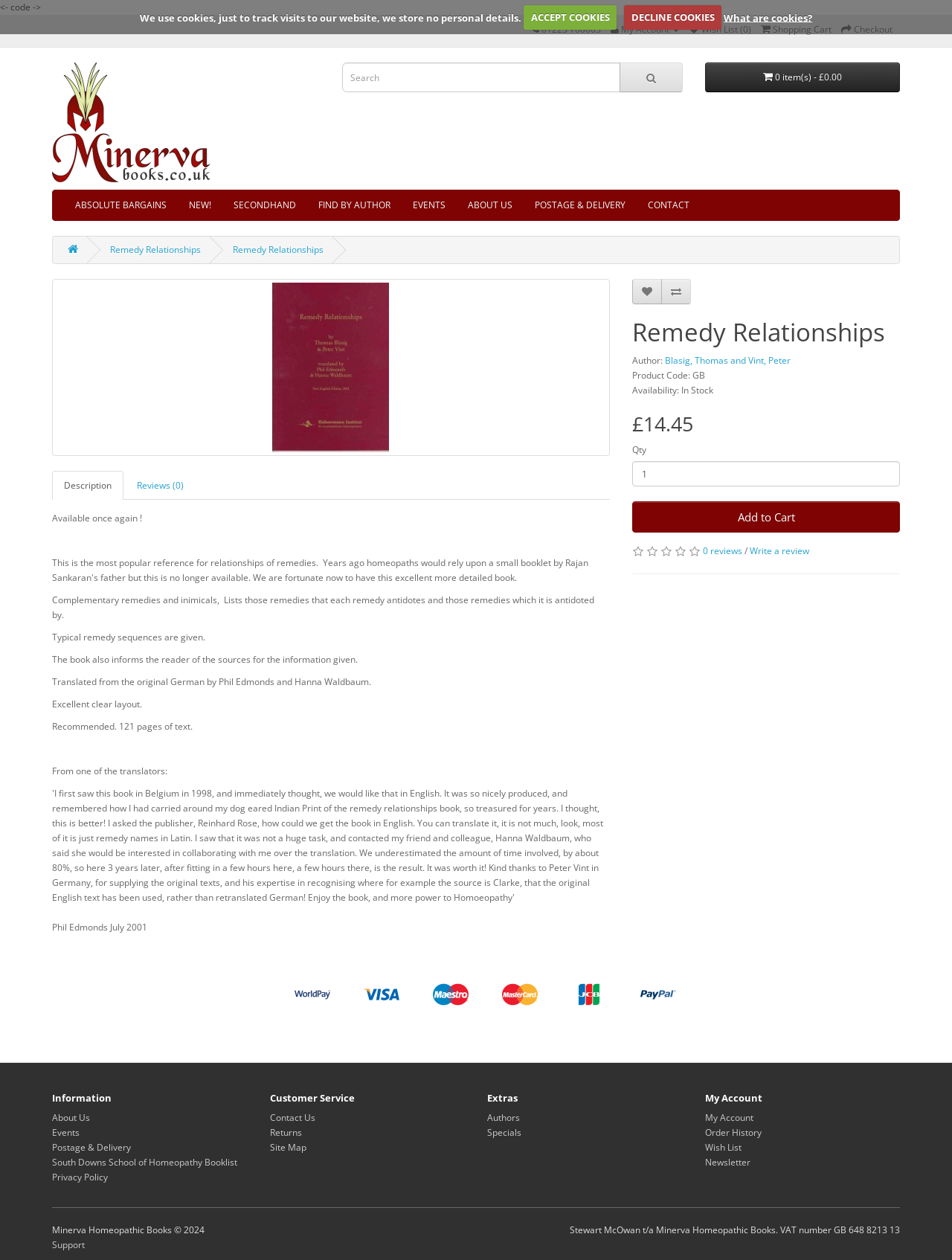Please identify the bounding box coordinates of the element that needs to be clicked to perform the following instruction: "Write a review".

[0.788, 0.432, 0.85, 0.442]